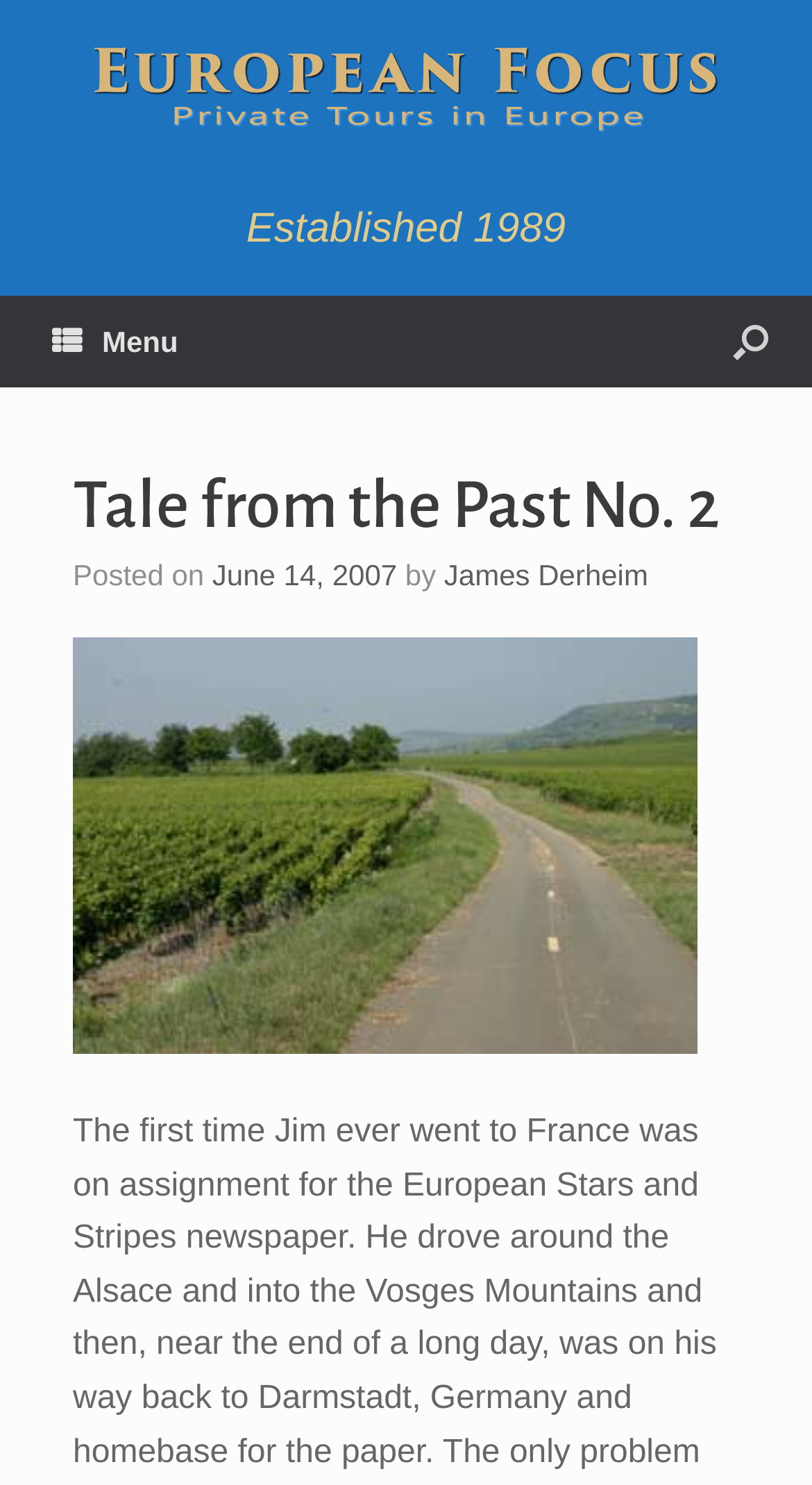Use one word or a short phrase to answer the question provided: 
What is the name of the author of the article?

James Derheim